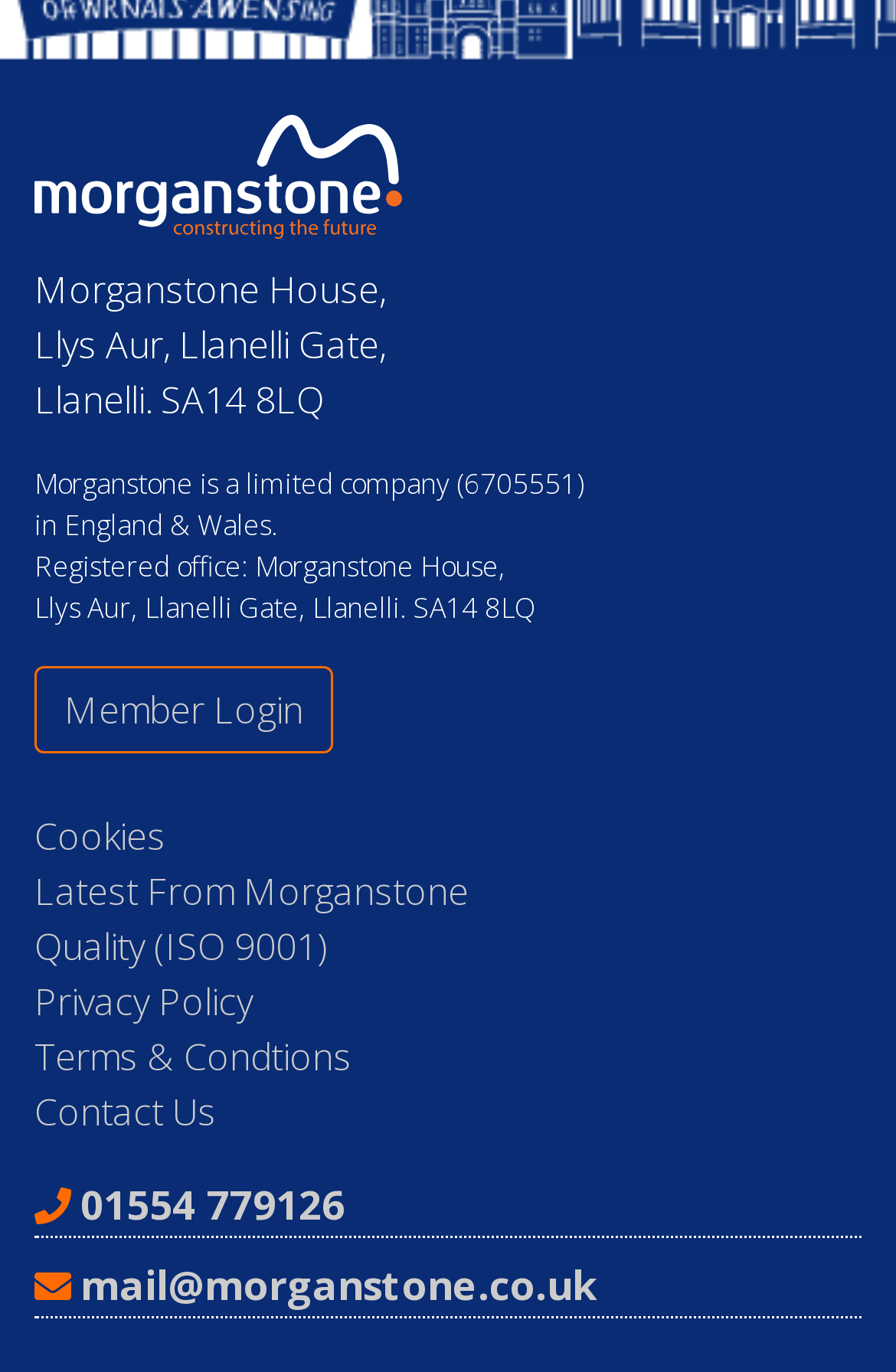Given the element description "mail@morganstone.co.uk", identify the bounding box of the corresponding UI element.

[0.038, 0.916, 0.962, 0.96]